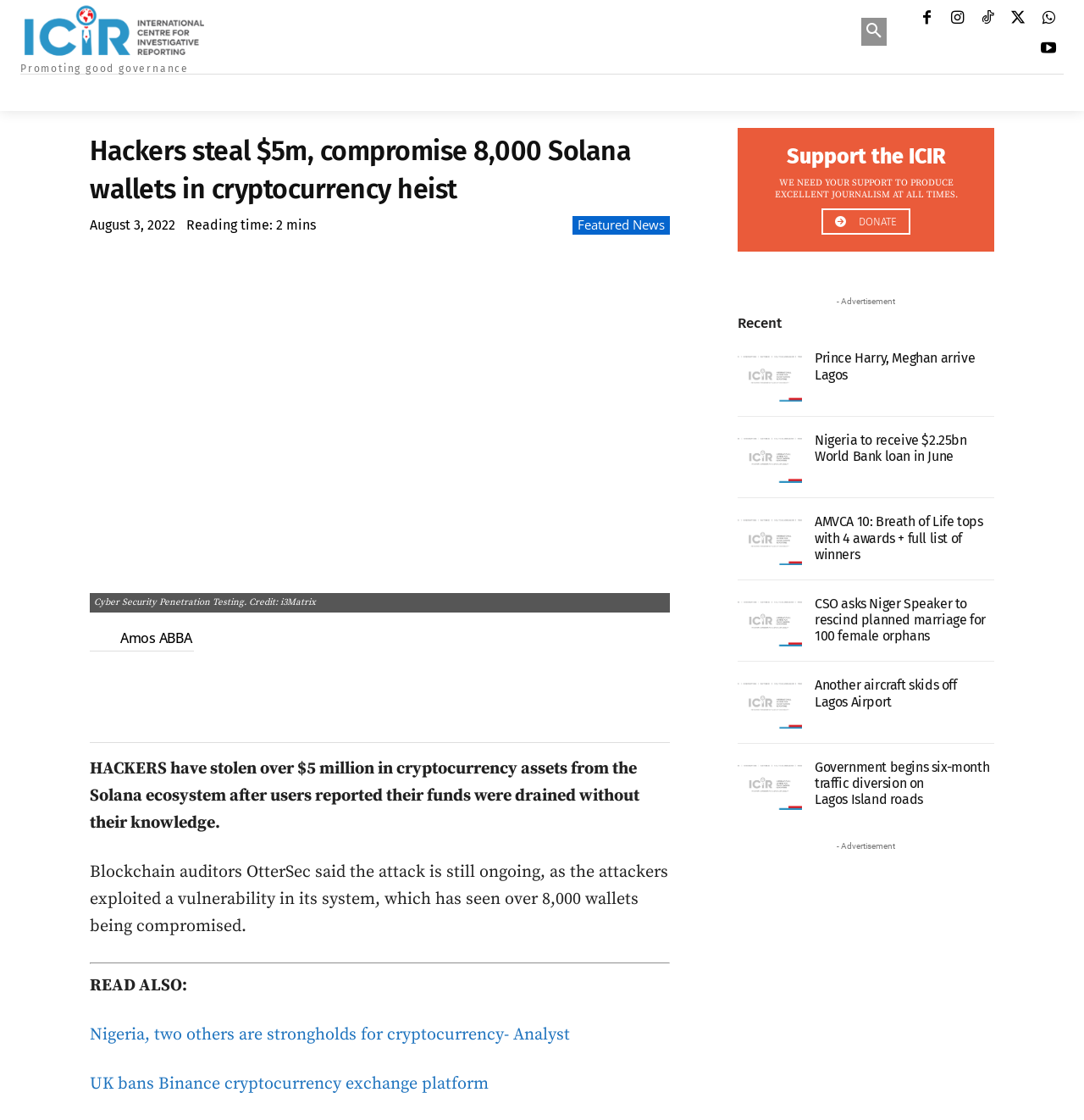Respond to the question below with a single word or phrase:
What is the purpose of the 'Support the ICIR' section?

To encourage donations